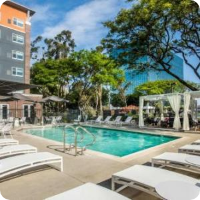Outline with detail what the image portrays.

The image showcases the pool area of the **Cambria Hotel LAX**, featuring a crystal-clear swimming pool surrounded by comfortable lounge chairs. Lush greenery and trees create a relaxing atmosphere, enhancing the hotel's inviting vibe. In the background, modern architectural elements contrast with the serene outdoor setting, making it an ideal space for guests to unwind and enjoy California's sunny weather. The hotel is located at 199 Continental Boulevard in El Segundo, positioned conveniently near local attractions.